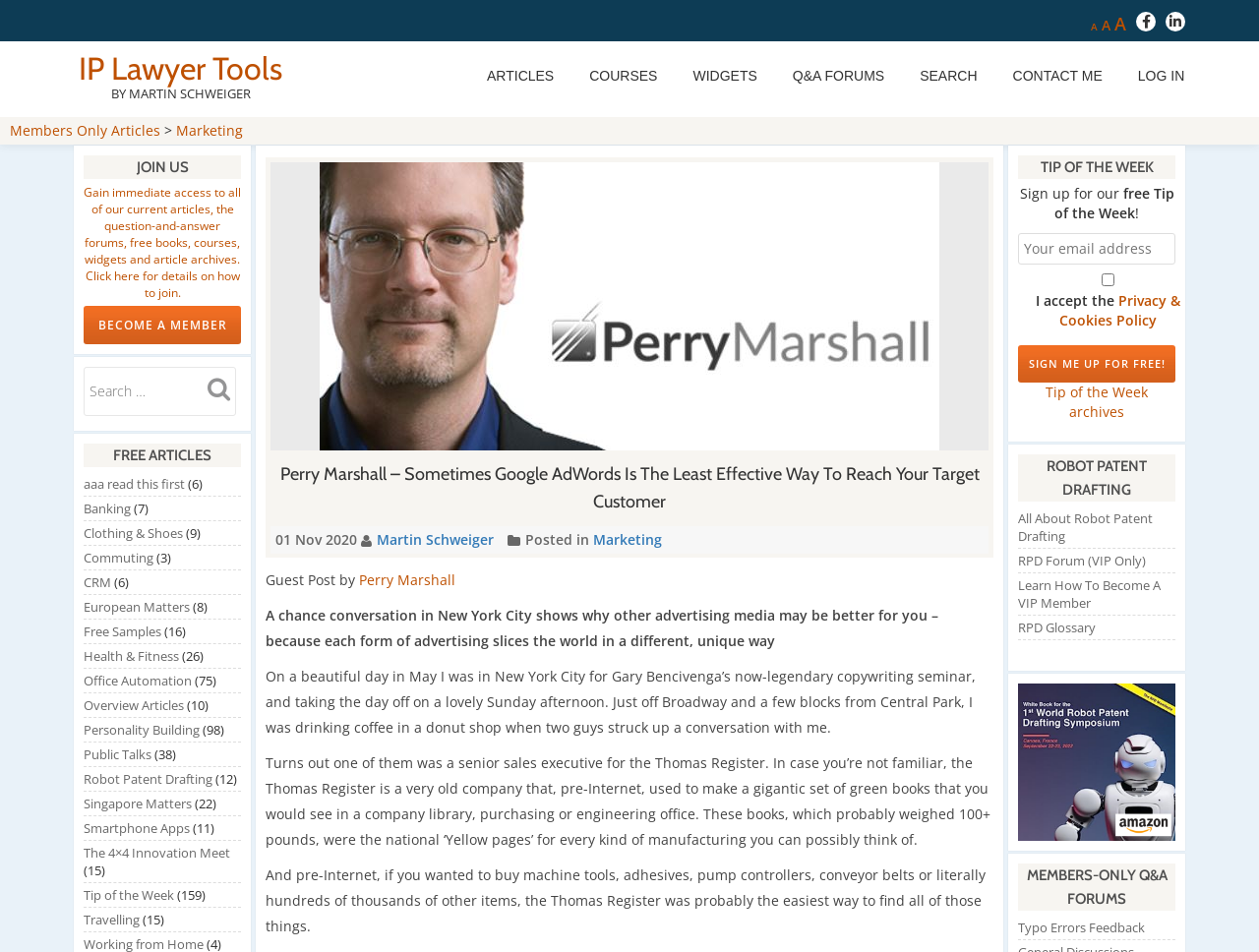Locate the bounding box coordinates of the clickable part needed for the task: "Become a member".

[0.066, 0.321, 0.191, 0.362]